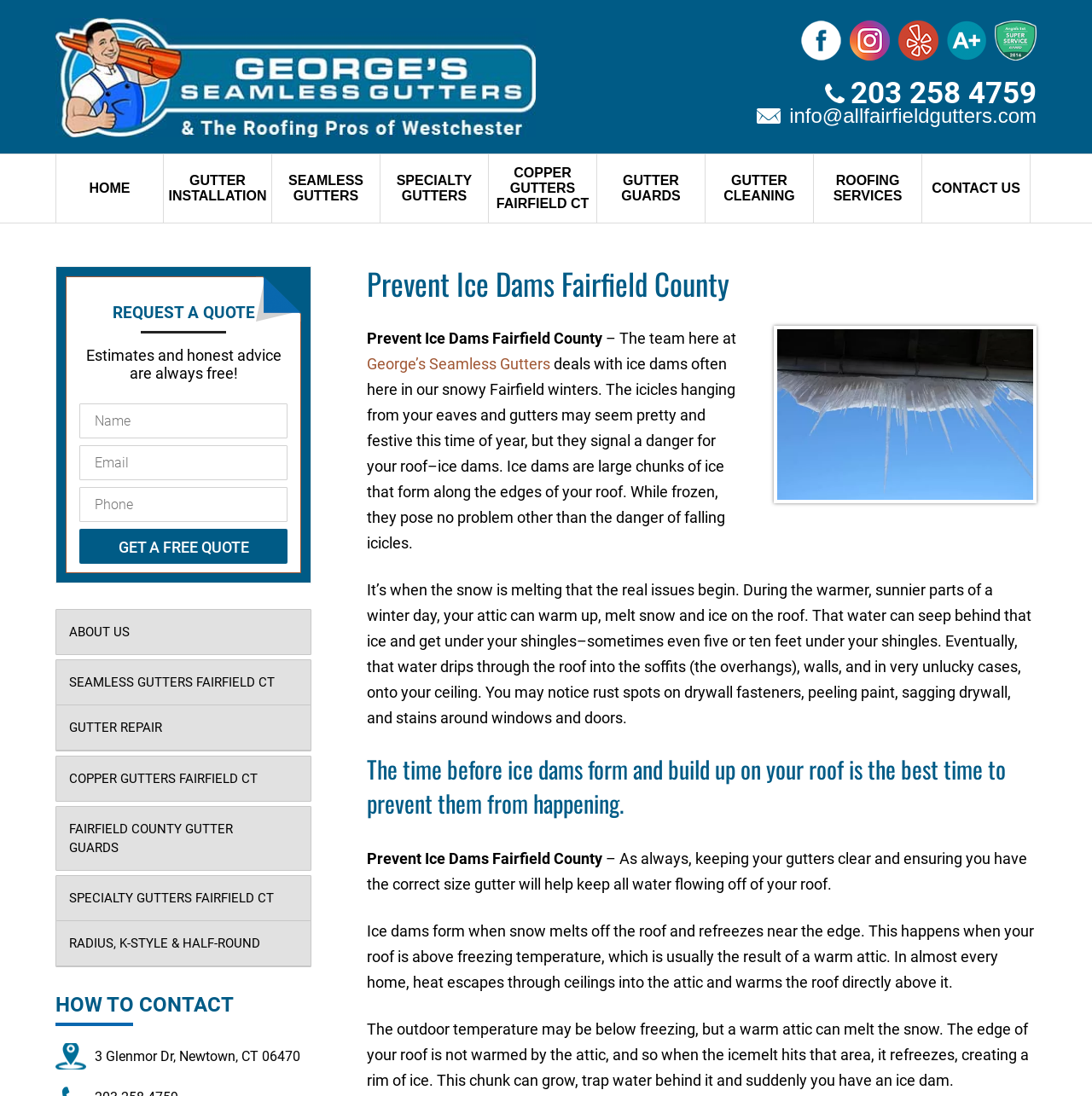Find the bounding box coordinates for the HTML element described as: "Instagram". The coordinates should consist of four float values between 0 and 1, i.e., [left, top, right, bottom].

[0.778, 0.019, 0.815, 0.055]